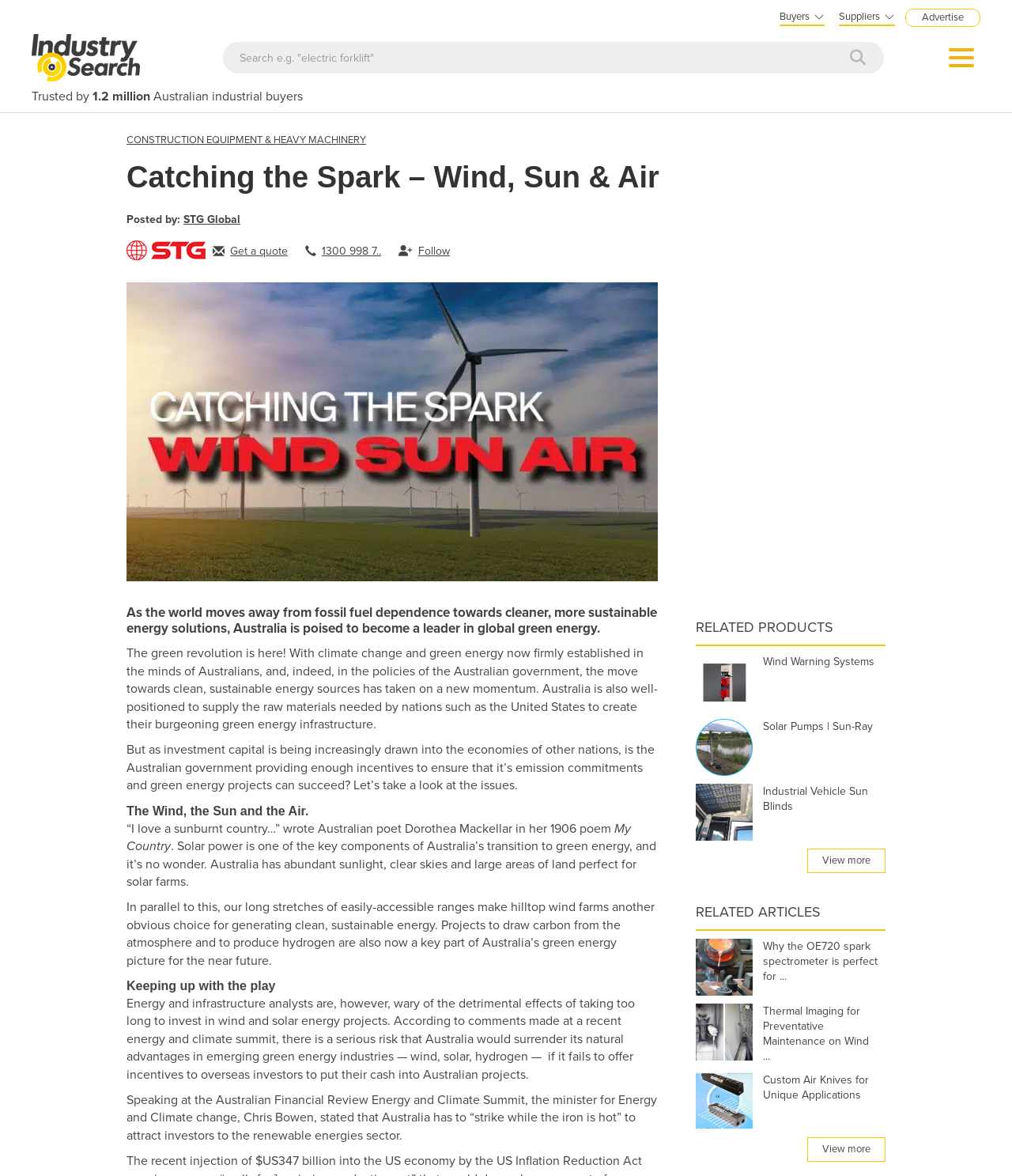Locate the bounding box coordinates of the segment that needs to be clicked to meet this instruction: "Read the article about Wind Warning Systems".

[0.688, 0.556, 0.875, 0.604]